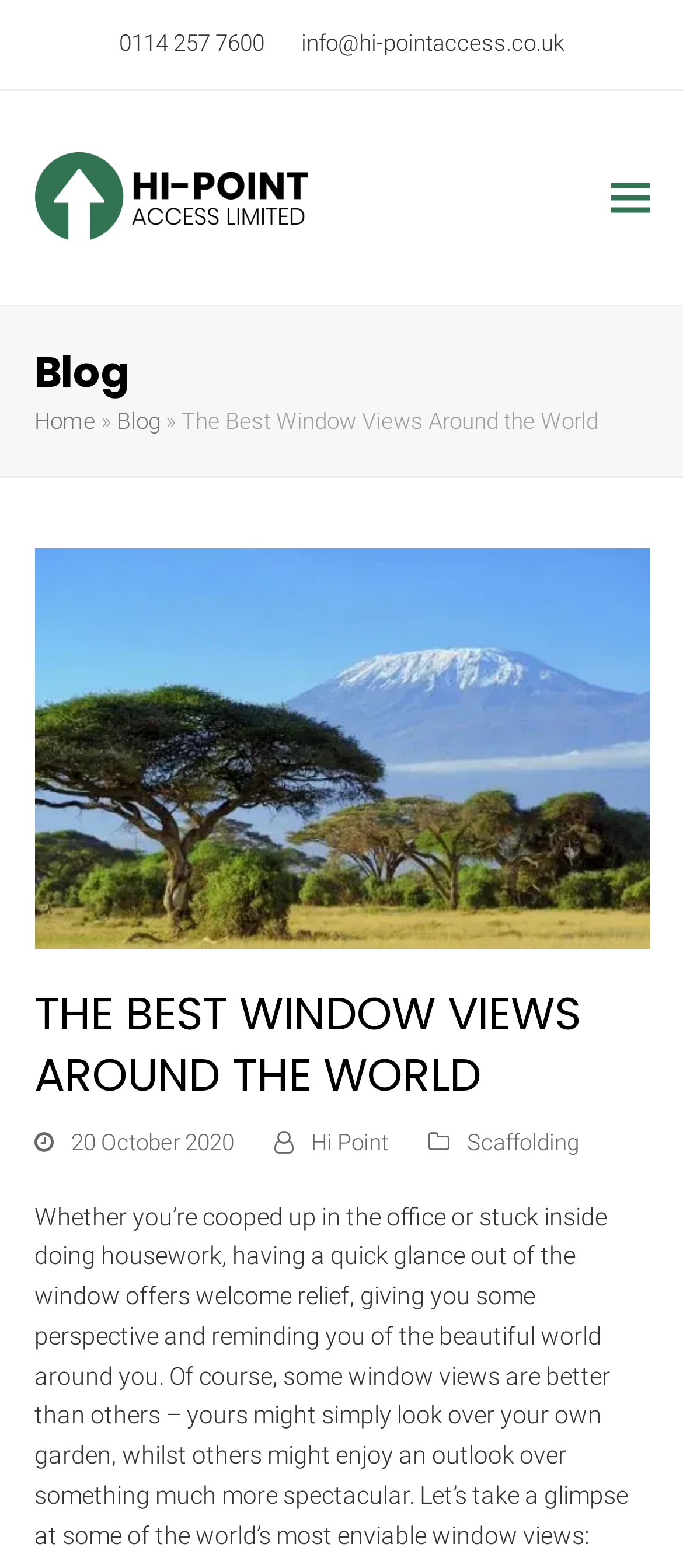What is the email address on the top right?
Based on the screenshot, provide a one-word or short-phrase response.

info@hi-pointaccess.co.uk